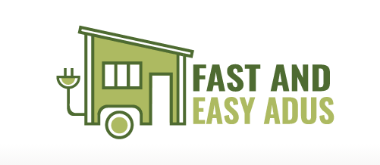Answer the question using only one word or a concise phrase: What does the power symbol on the tiny home indicate?

Readiness for utilities